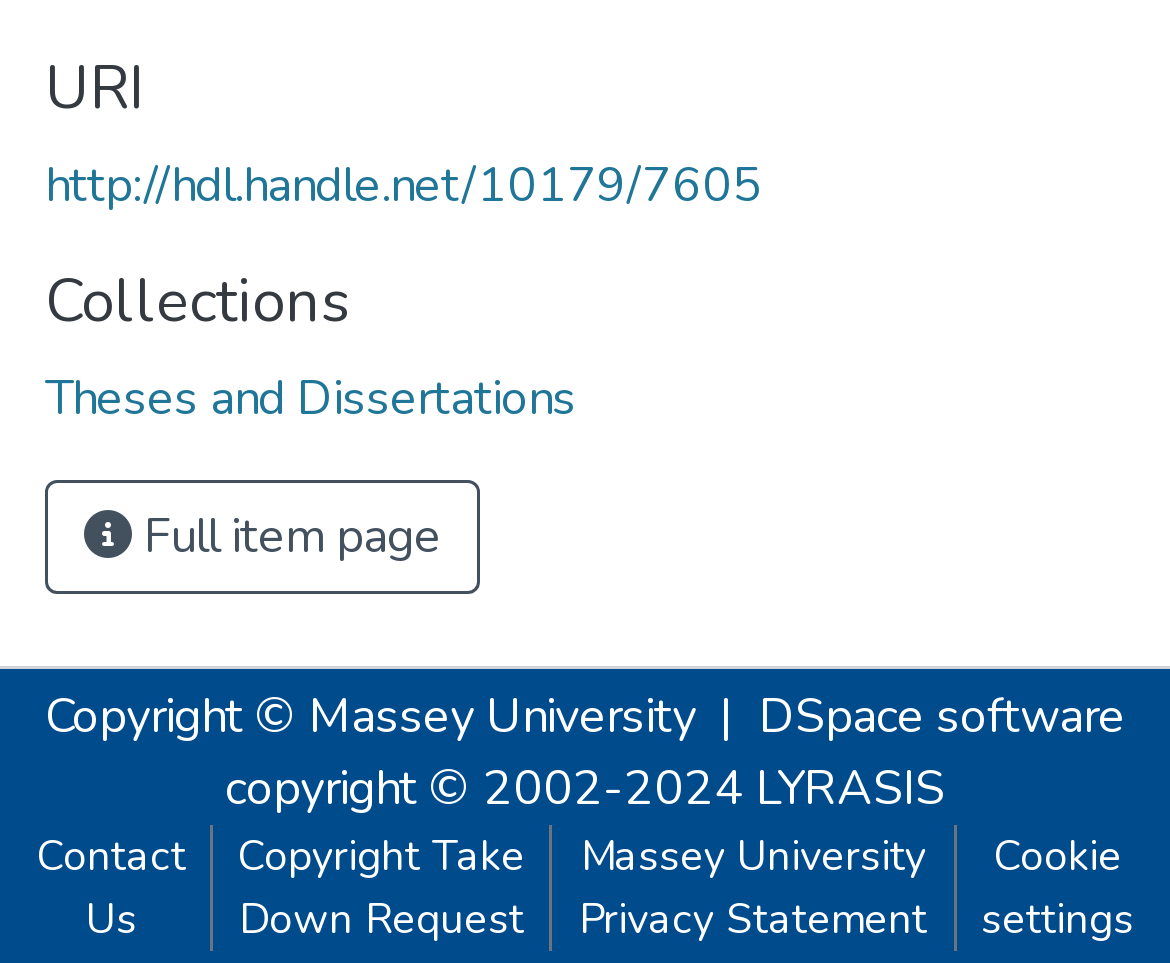What is the name of the software used by the website?
Look at the image and respond with a single word or a short phrase.

DSpace